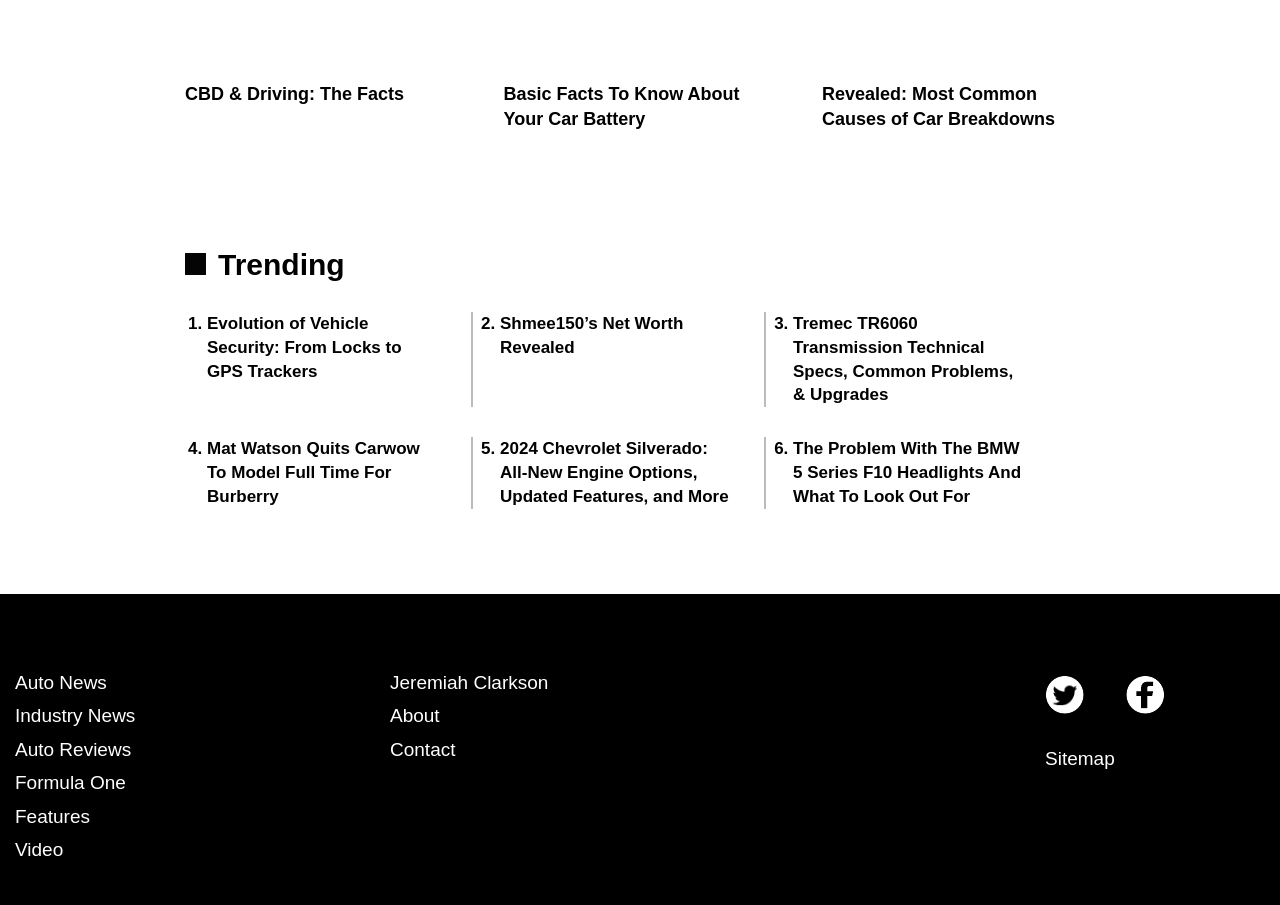Please study the image and answer the question comprehensively:
What is the category of the first link?

The first link on the webpage has the text 'CBD Oil -Spenser - Driving - Dailycarblog.com', which suggests that it belongs to the category of CBD Oil.